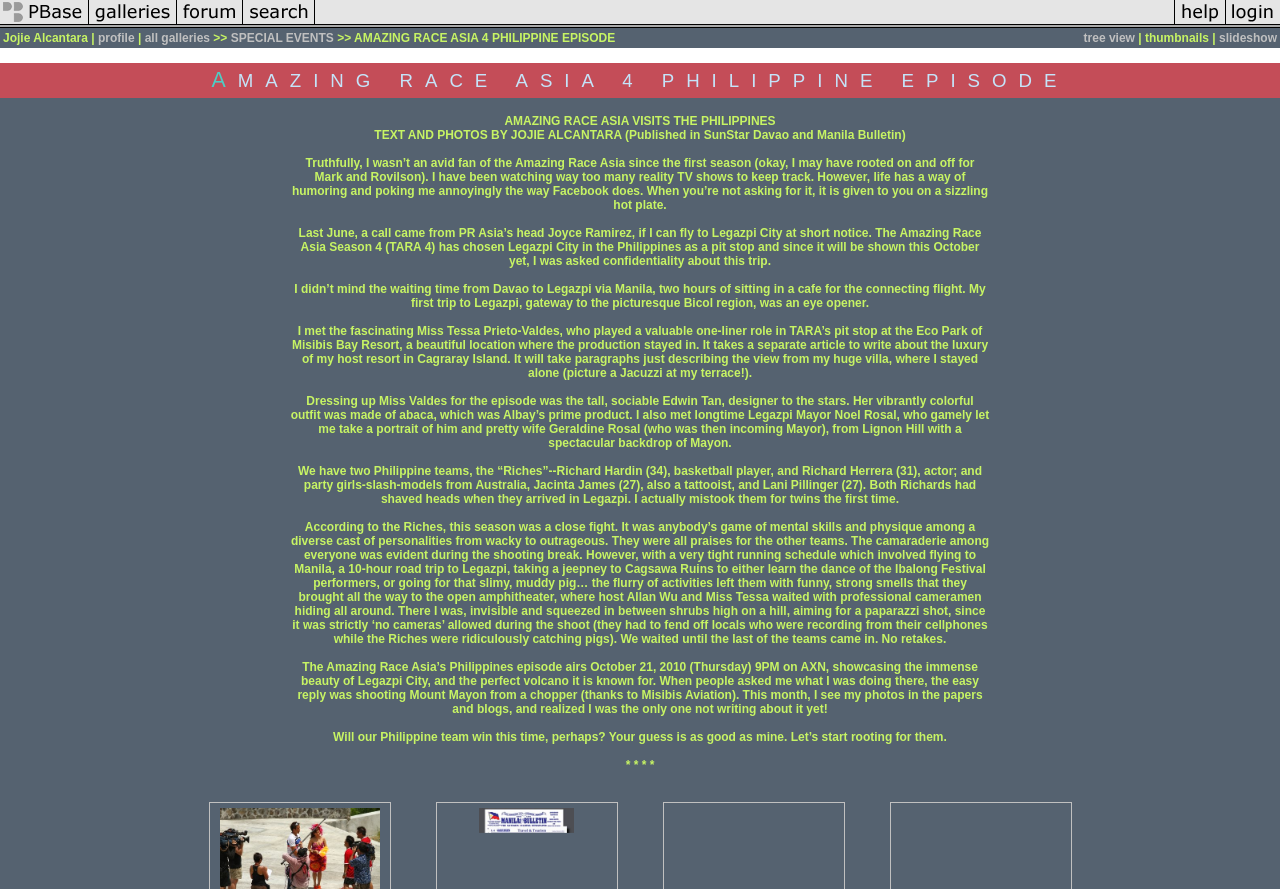What is the date when the Amazing Race Asia’s Philippines episode will air?
Deliver a detailed and extensive answer to the question.

The date can be found in the text 'The Amazing Race Asia’s Philippines episode airs October 21, 2010 (Thursday) 9PM on AXN...' which is located near the bottom of the webpage.